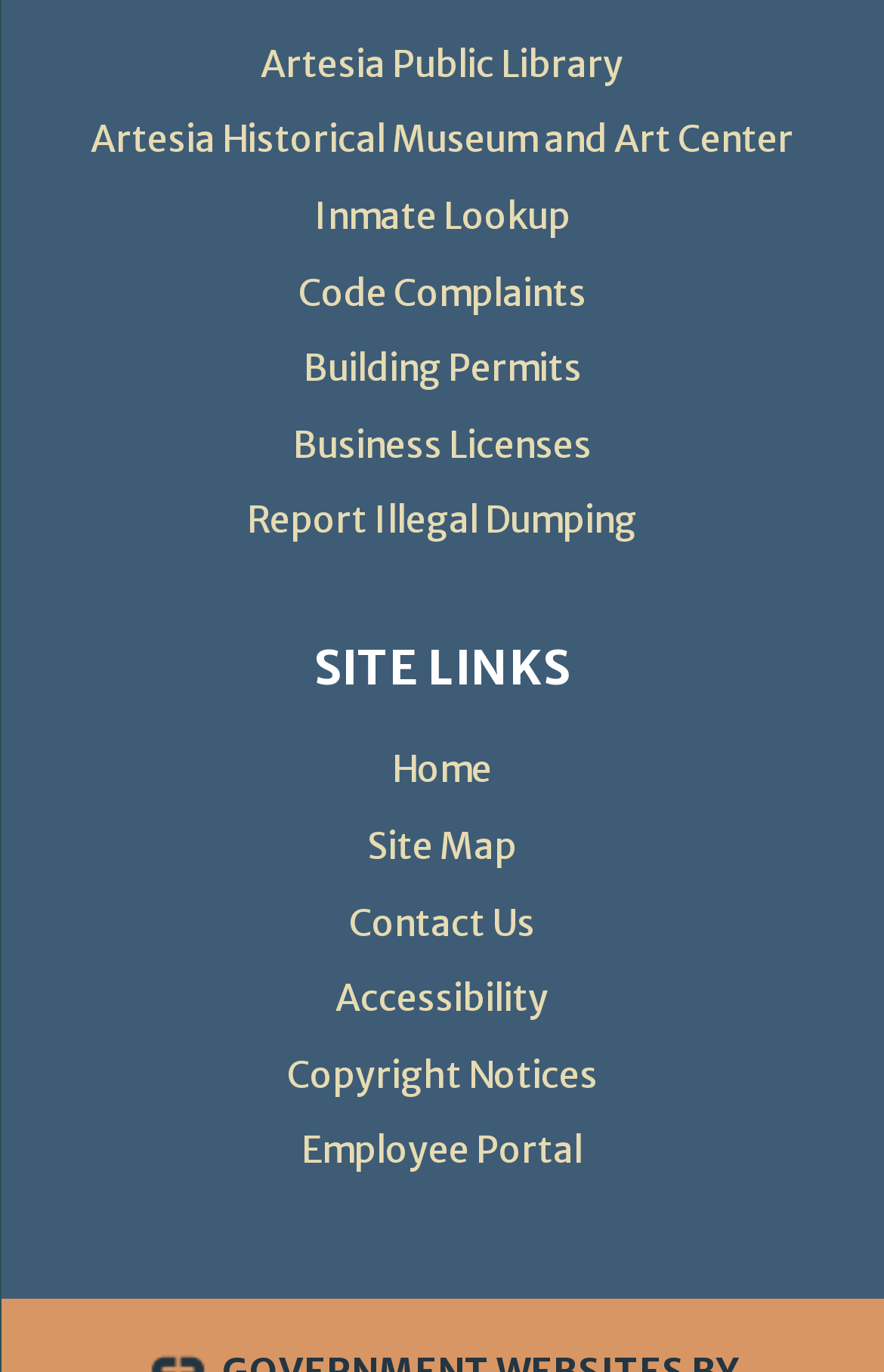How many links are above the 'SITE LINKS' region?
Based on the screenshot, provide your answer in one word or phrase.

7